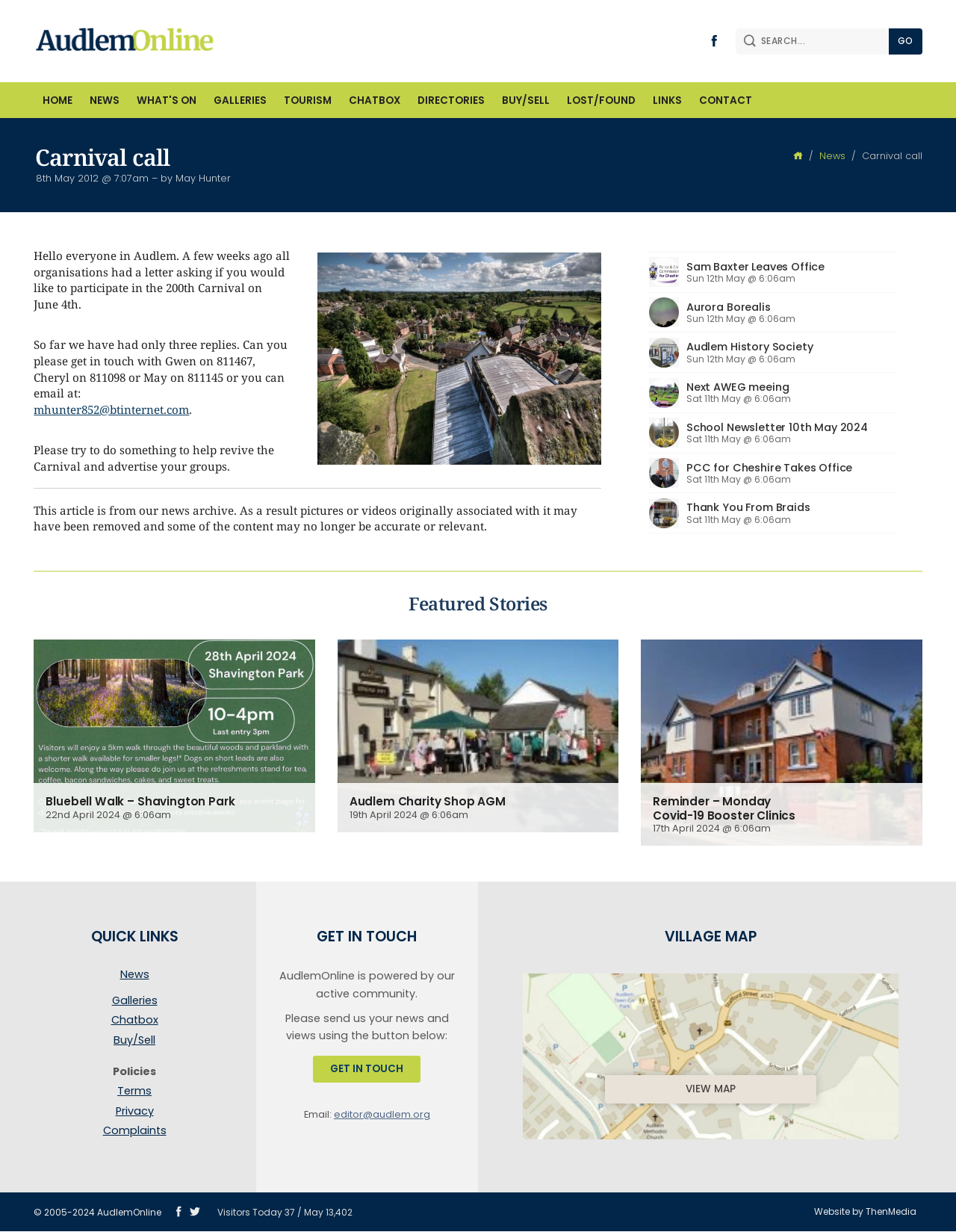Locate the bounding box coordinates of the area that needs to be clicked to fulfill the following instruction: "Read news article". The coordinates should be in the format of four float numbers between 0 and 1, namely [left, top, right, bottom].

[0.676, 0.204, 0.941, 0.237]